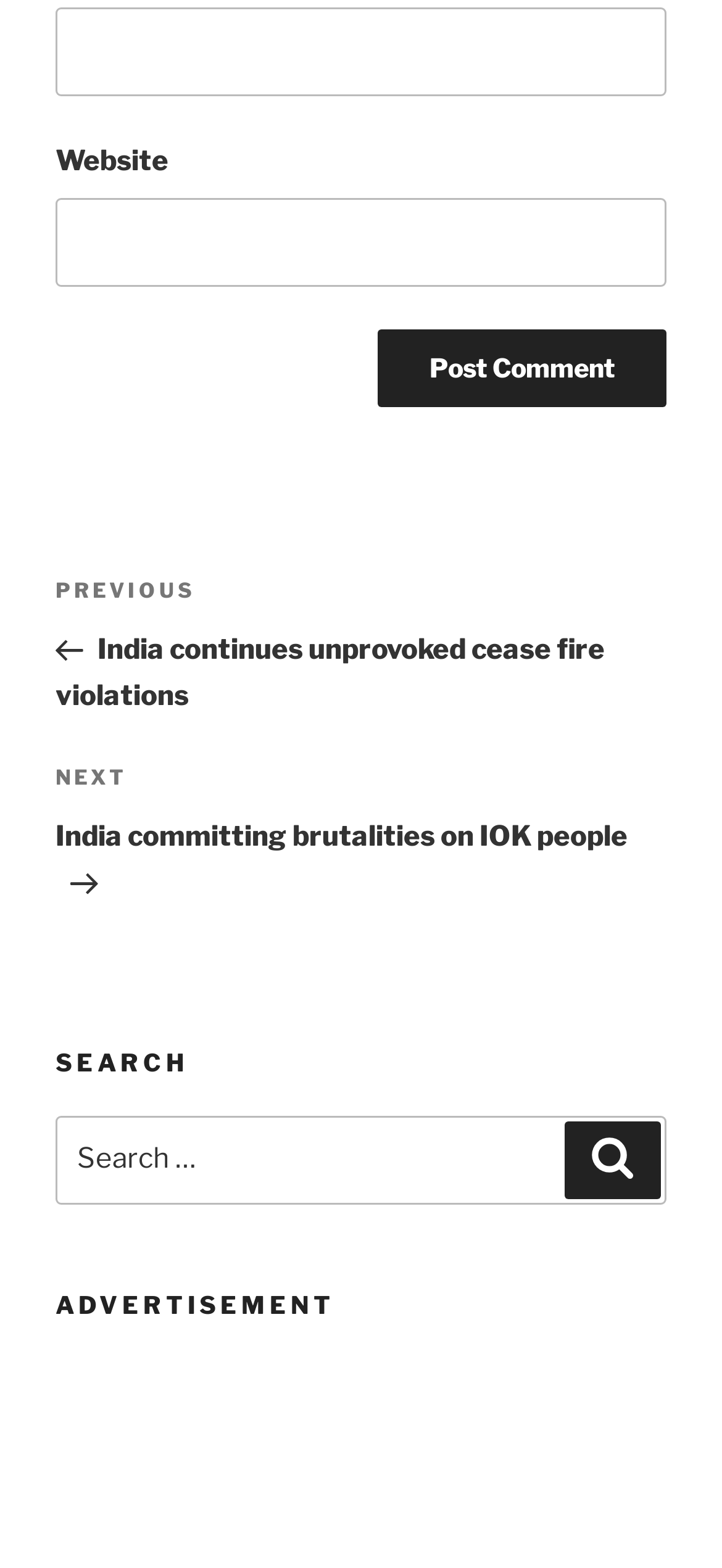Based on the provided description, "parent_node: Email aria-describedby="email-notes" name="email"", find the bounding box of the corresponding UI element in the screenshot.

[0.077, 0.005, 0.923, 0.062]